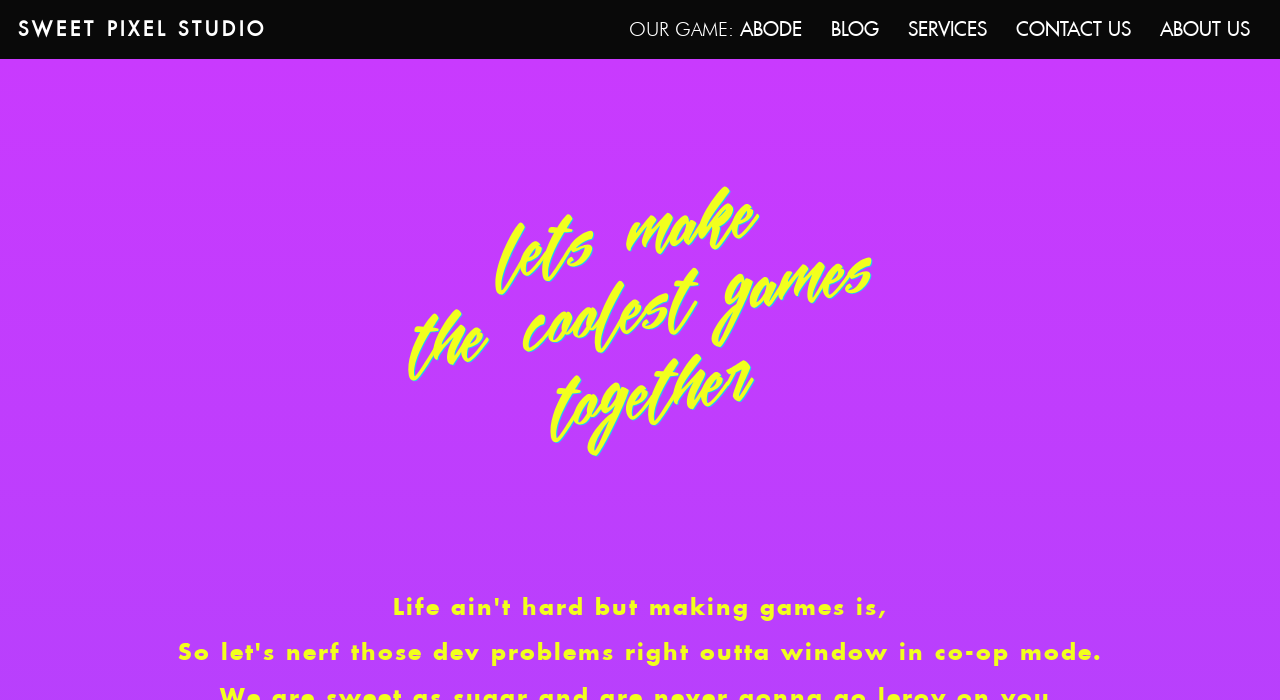Explain the webpage in detail, including its primary components.

The webpage appears to be the homepage of Sweet Pixel Studio, a game development company. At the top-left corner, there is a large heading displaying the company's name, "SWEET PIXEL STUDIO", which is also a clickable link. 

To the right of the company name, there are five navigation links arranged horizontally: "OUR GAME: ABODE", "BLOG", "SERVICES", "CONTACT US", and "ABOUT US". These links are positioned in a row, with "OUR GAME: ABODE" being the leftmost and "ABOUT US" being the rightmost.